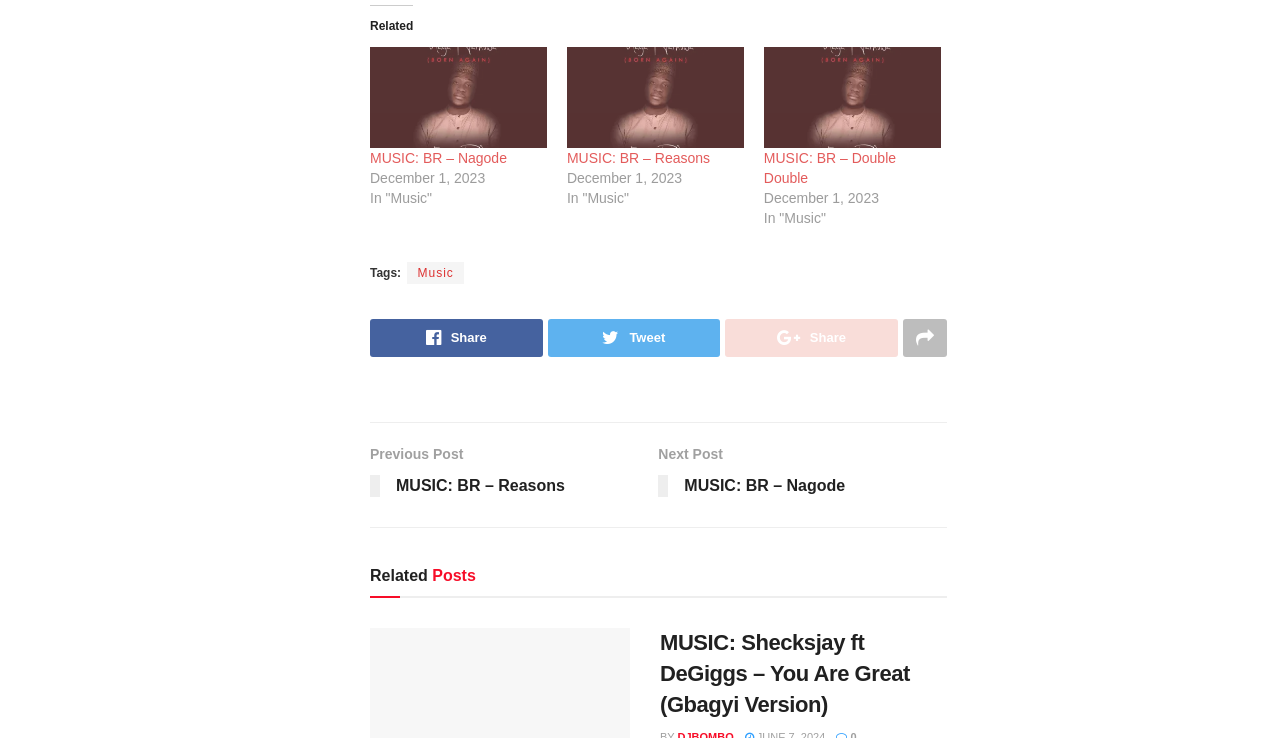How many music posts are there on the webpage?
Using the picture, provide a one-word or short phrase answer.

5